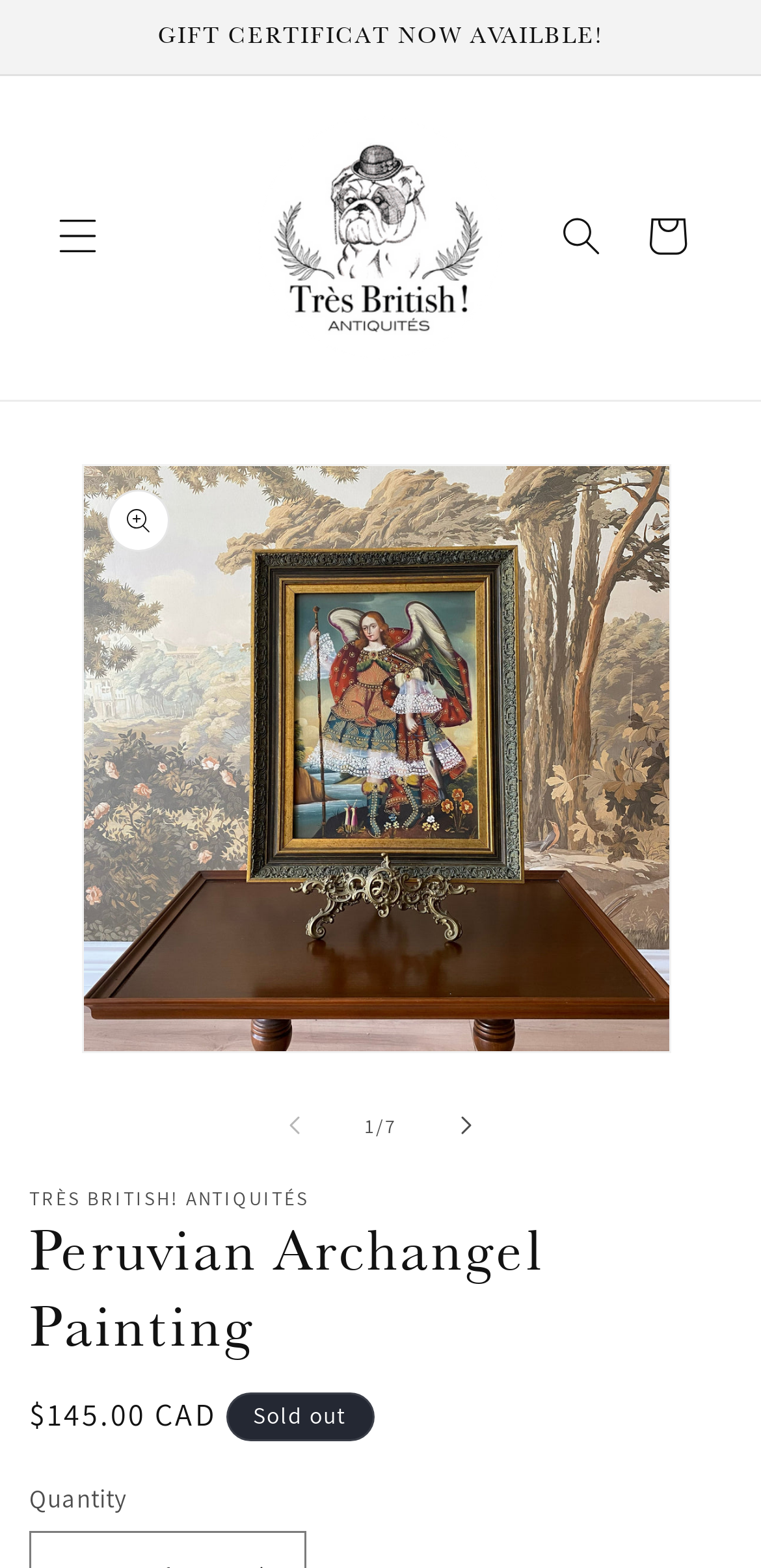Locate and generate the text content of the webpage's heading.

Peruvian Archangel Painting